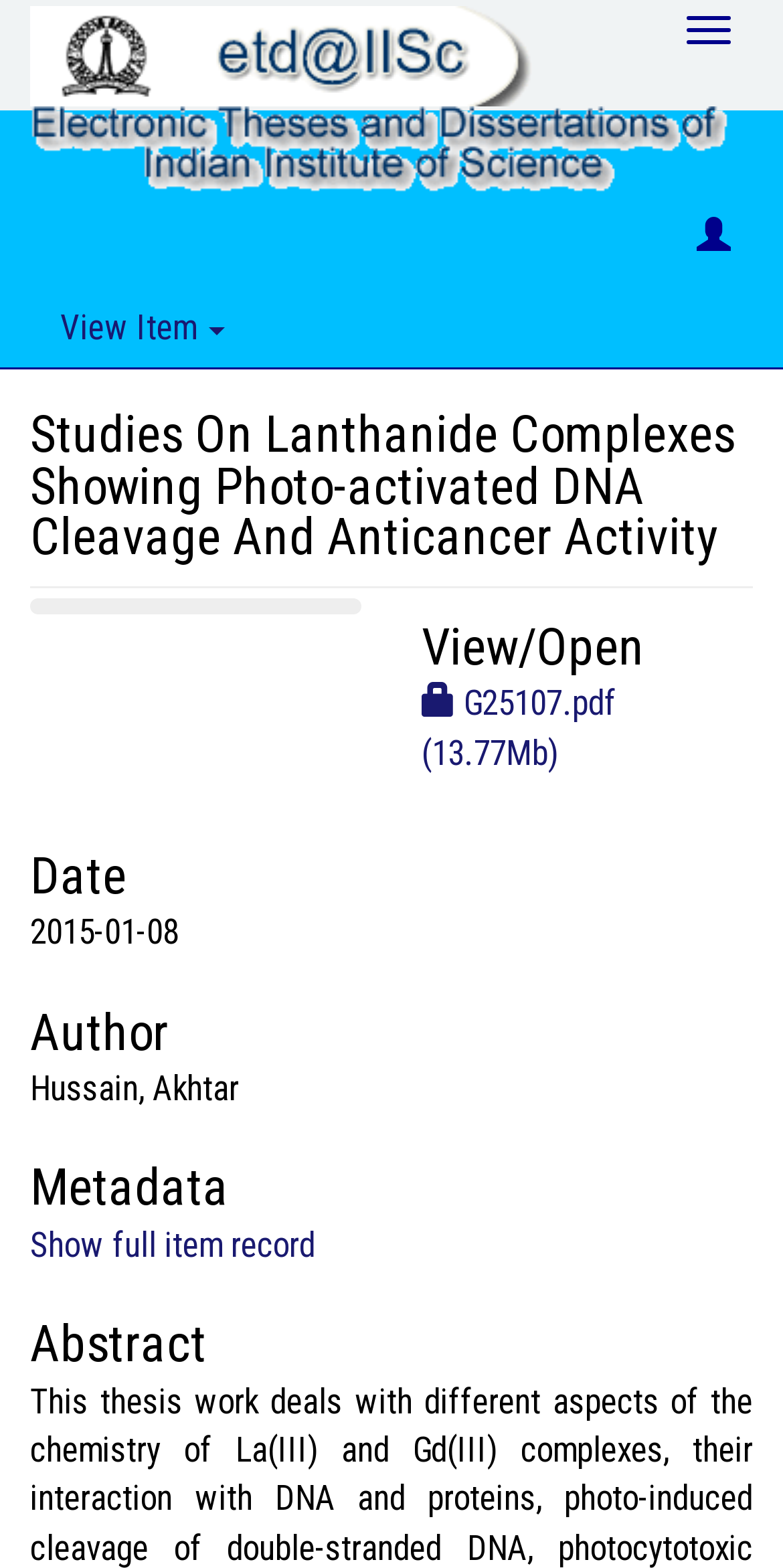Please find the bounding box for the UI element described by: "parent_node: Toggle navigation".

[0.0, 0.051, 0.977, 0.115]